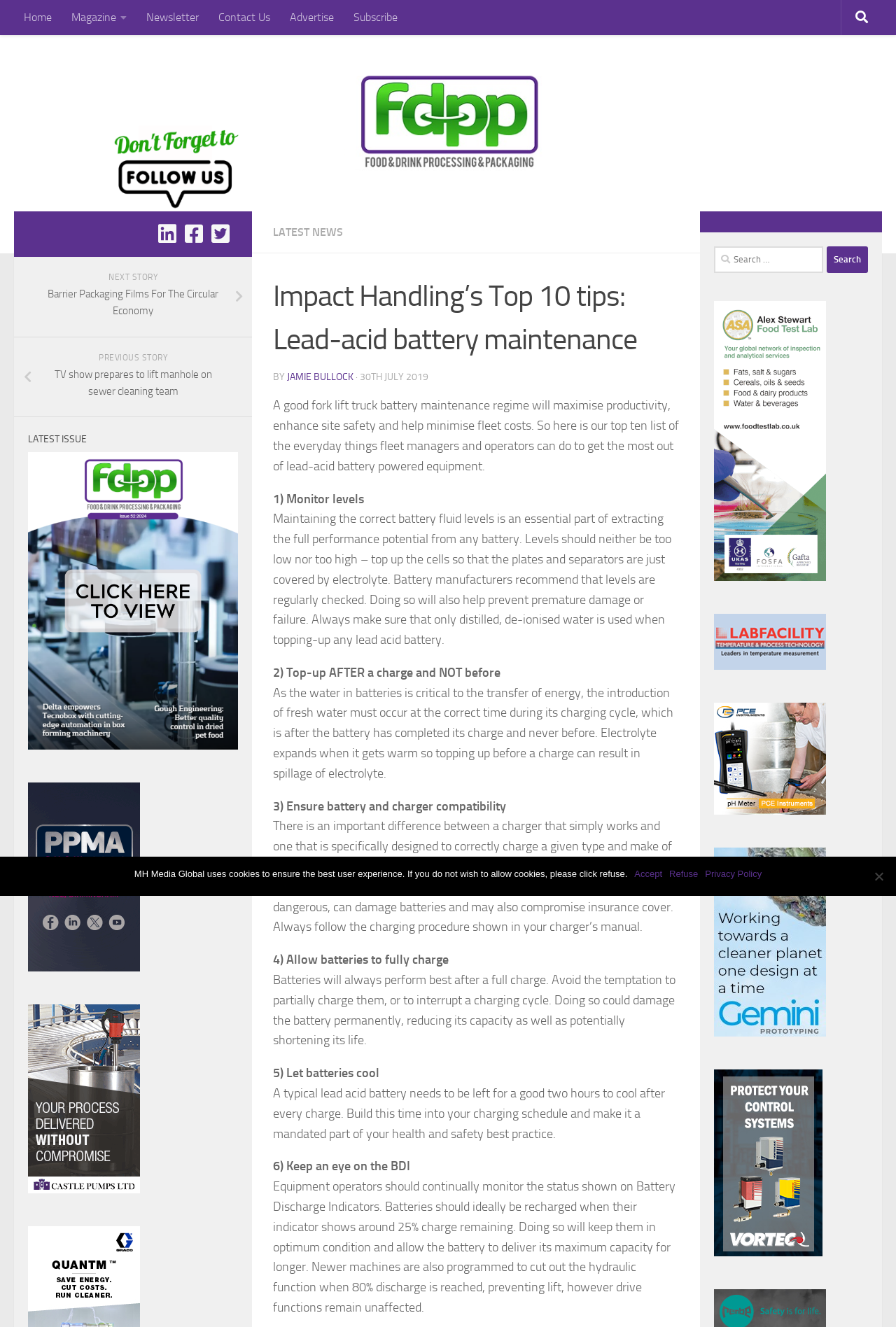Look at the image and give a detailed response to the following question: What should be done to the battery fluid levels?

According to the article, maintaining the correct battery fluid levels is an essential part of extracting the full performance potential from any battery. The levels should neither be too low nor too high, and only distilled, de-ionised water should be used when topping-up any lead acid battery.